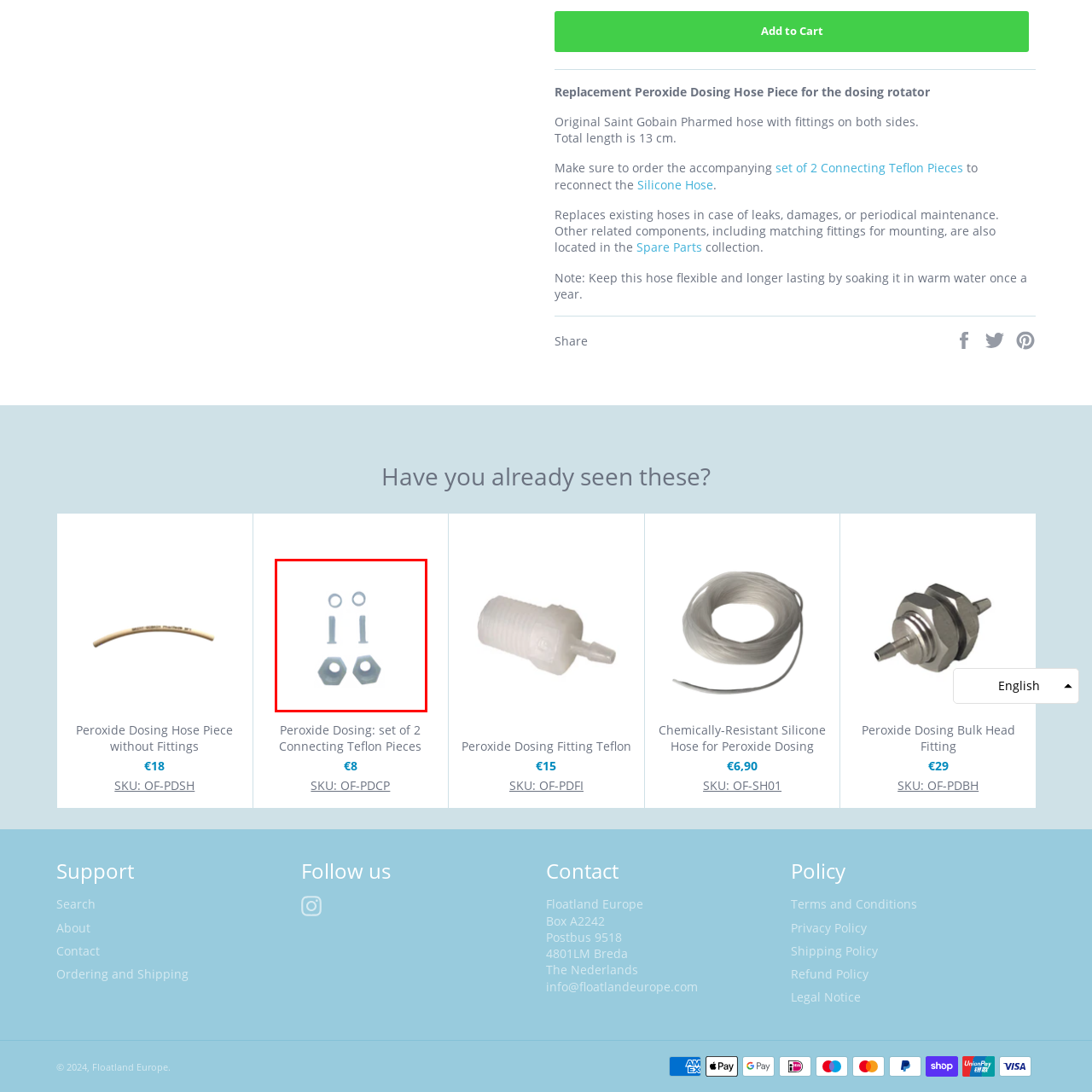Please examine the image within the red bounding box and provide an answer to the following question using a single word or phrase:
What is the purpose of the components?

Assembling or repairing equipment